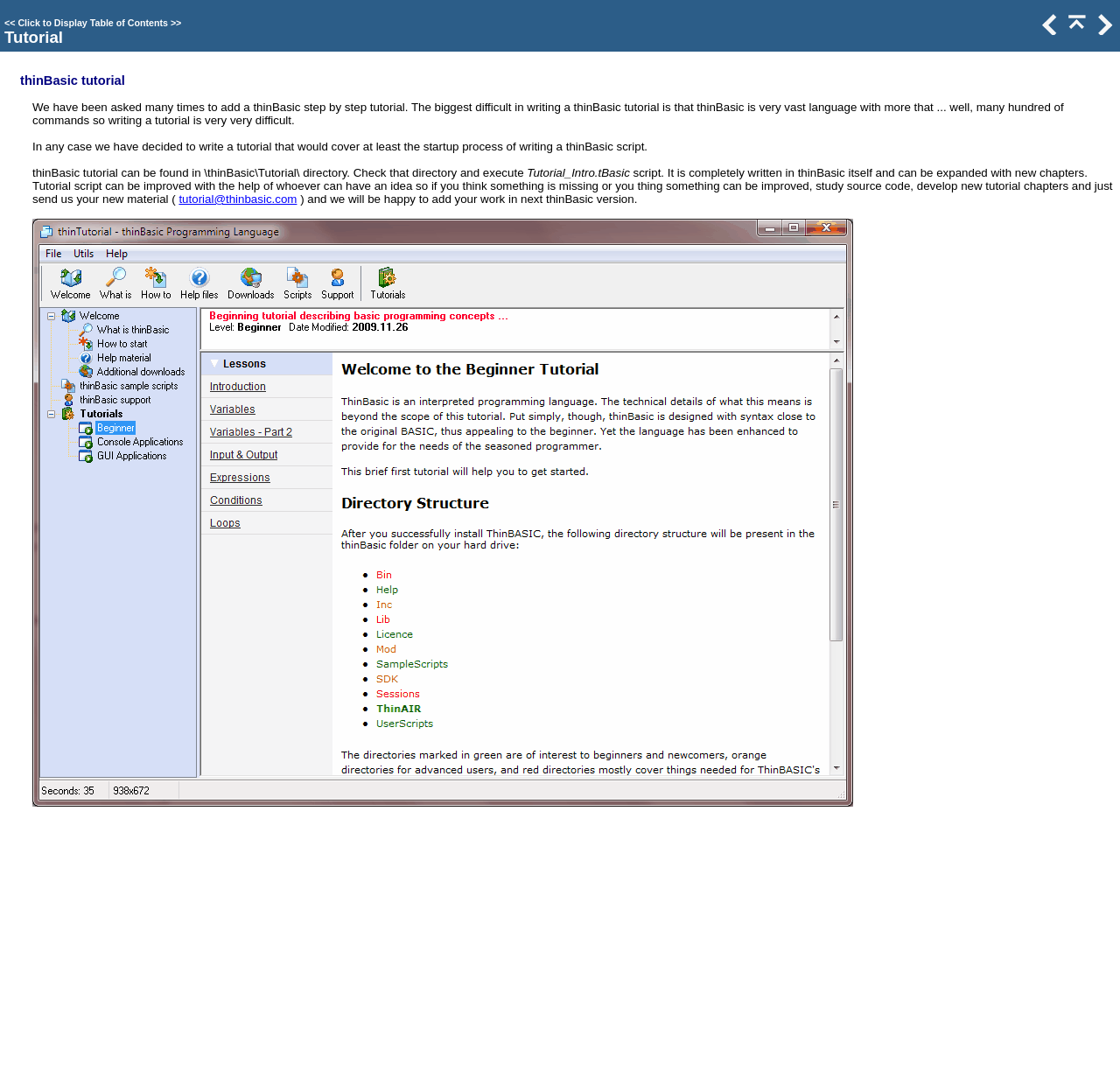What is the purpose of the thinBasic tutorial?
Answer the question with a thorough and detailed explanation.

The purpose of the thinBasic tutorial is to cover the startup process of writing a thinBasic script, as mentioned in the text 'In any case we have decided to write a tutorial that would cover at least the startup process of writing a thinBasic script.'